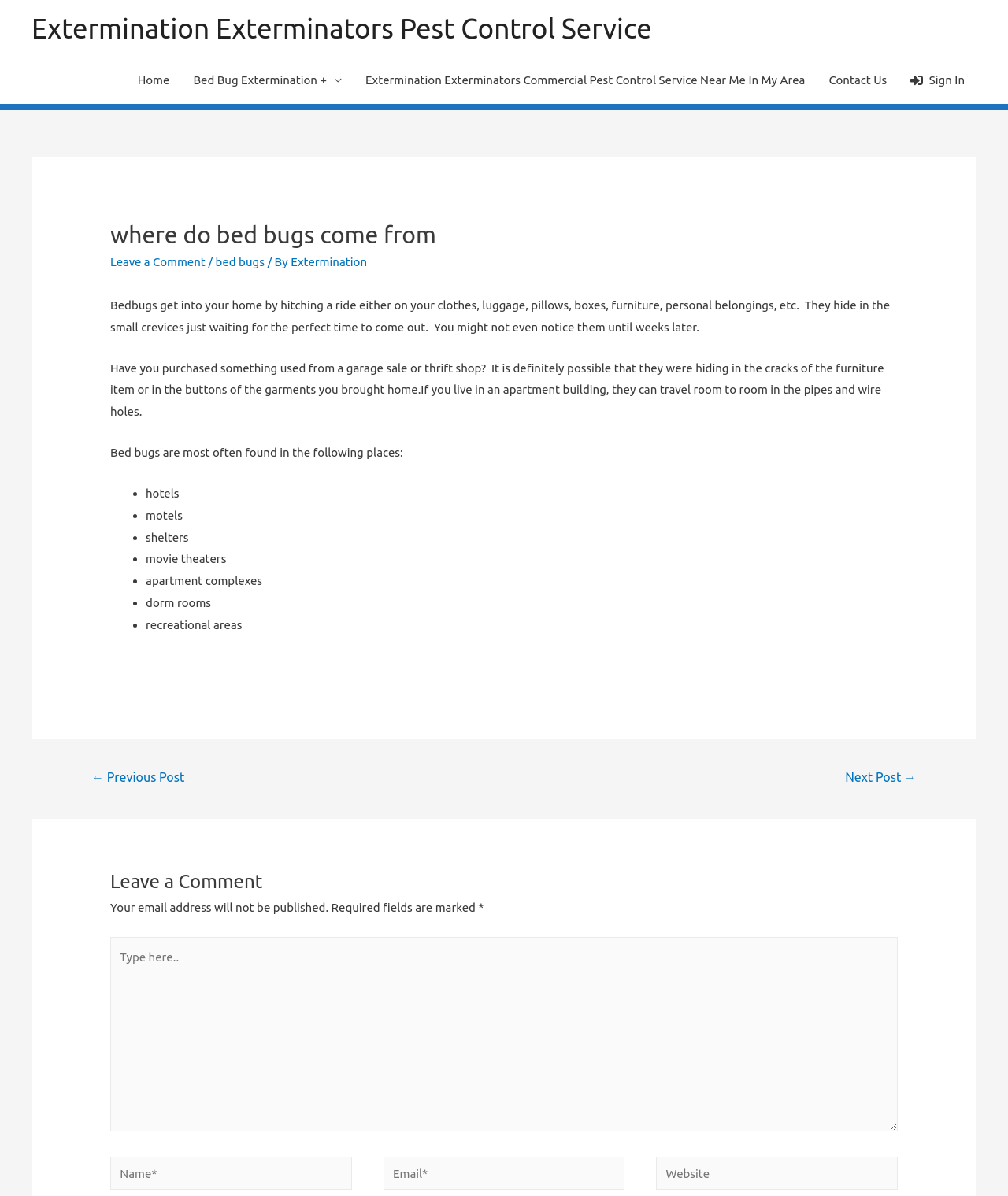Answer succinctly with a single word or phrase:
What are some common places where bed bugs are often found?

Hotels, motels, shelters, etc.